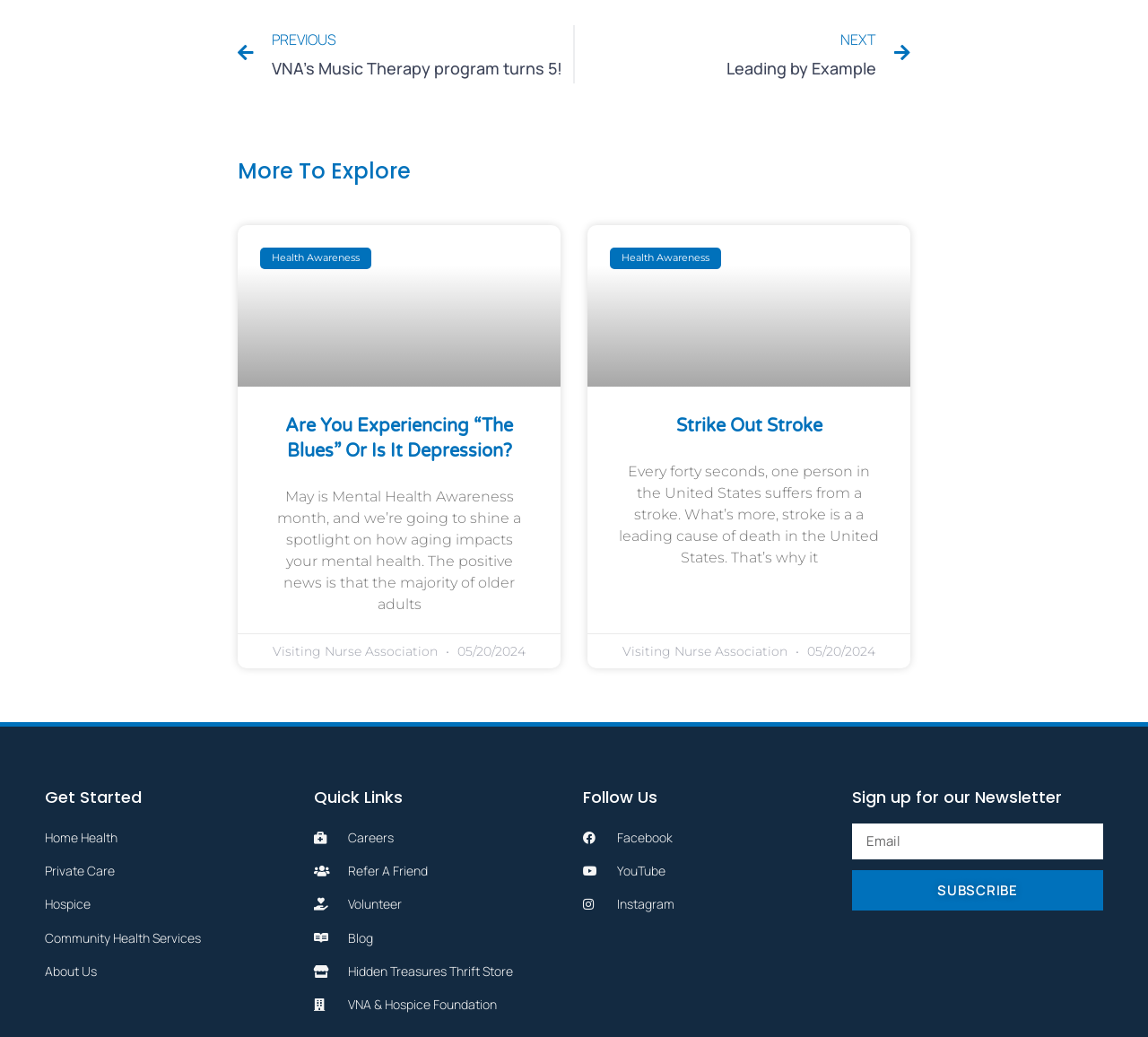Locate the bounding box coordinates of the clickable area to execute the instruction: "Click on the 'Prev' link". Provide the coordinates as four float numbers between 0 and 1, represented as [left, top, right, bottom].

[0.207, 0.024, 0.499, 0.08]